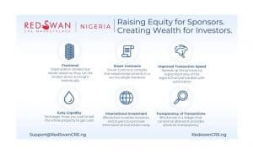How many key advantages of RedSwan CRE Nigeria's services are presented?
Can you give a detailed and elaborate answer to the question?

The caption lists six key advantages of RedSwan CRE Nigeria's services, which are Traditional Investment Opportunities, Smart Transactions, Improved Transaction Speed, Equity Liquidity, International Reach, and Transparency for Investors.